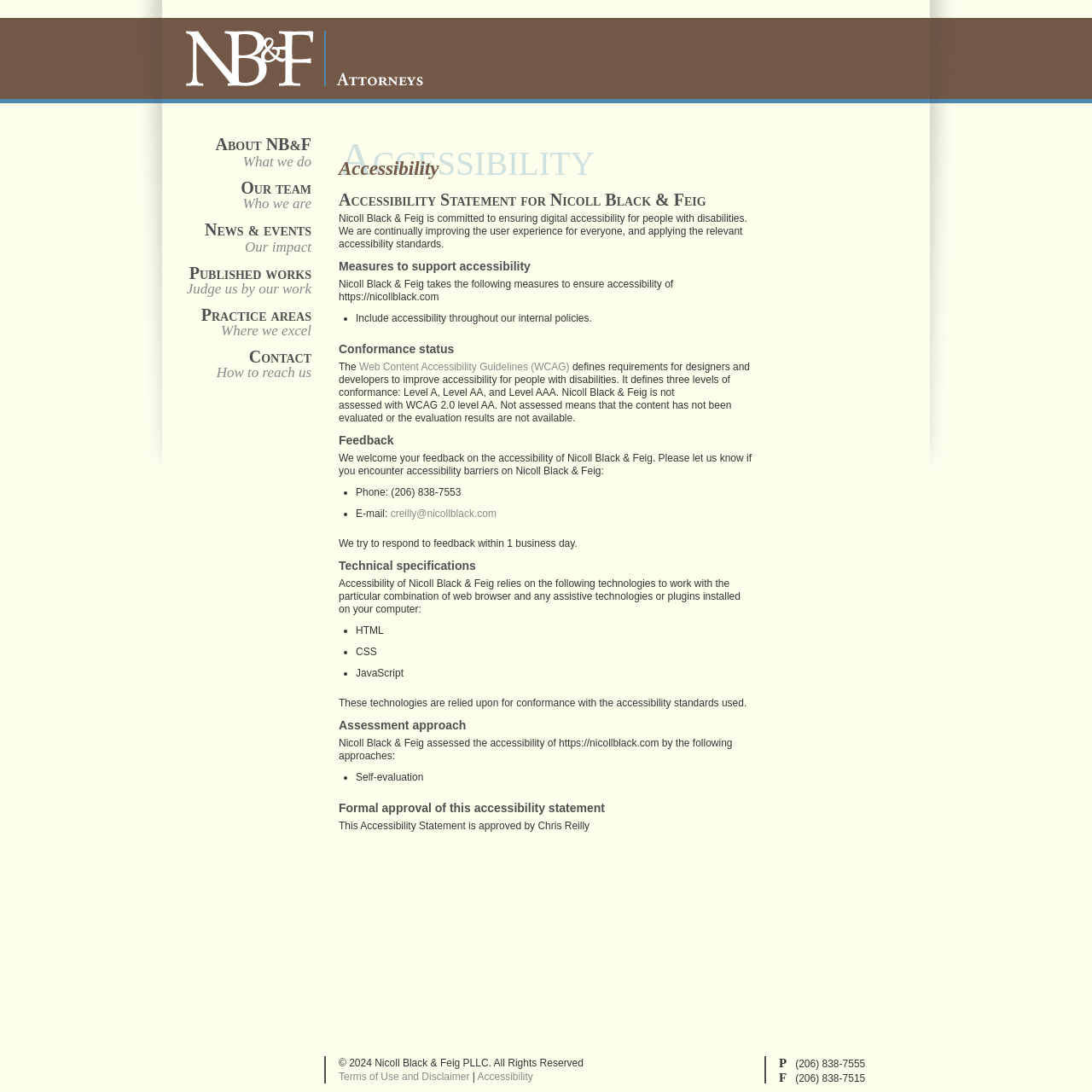Can you specify the bounding box coordinates of the area that needs to be clicked to fulfill the following instruction: "Click on the 'Terms of Use and Disclaimer' link"?

[0.31, 0.98, 0.43, 0.991]